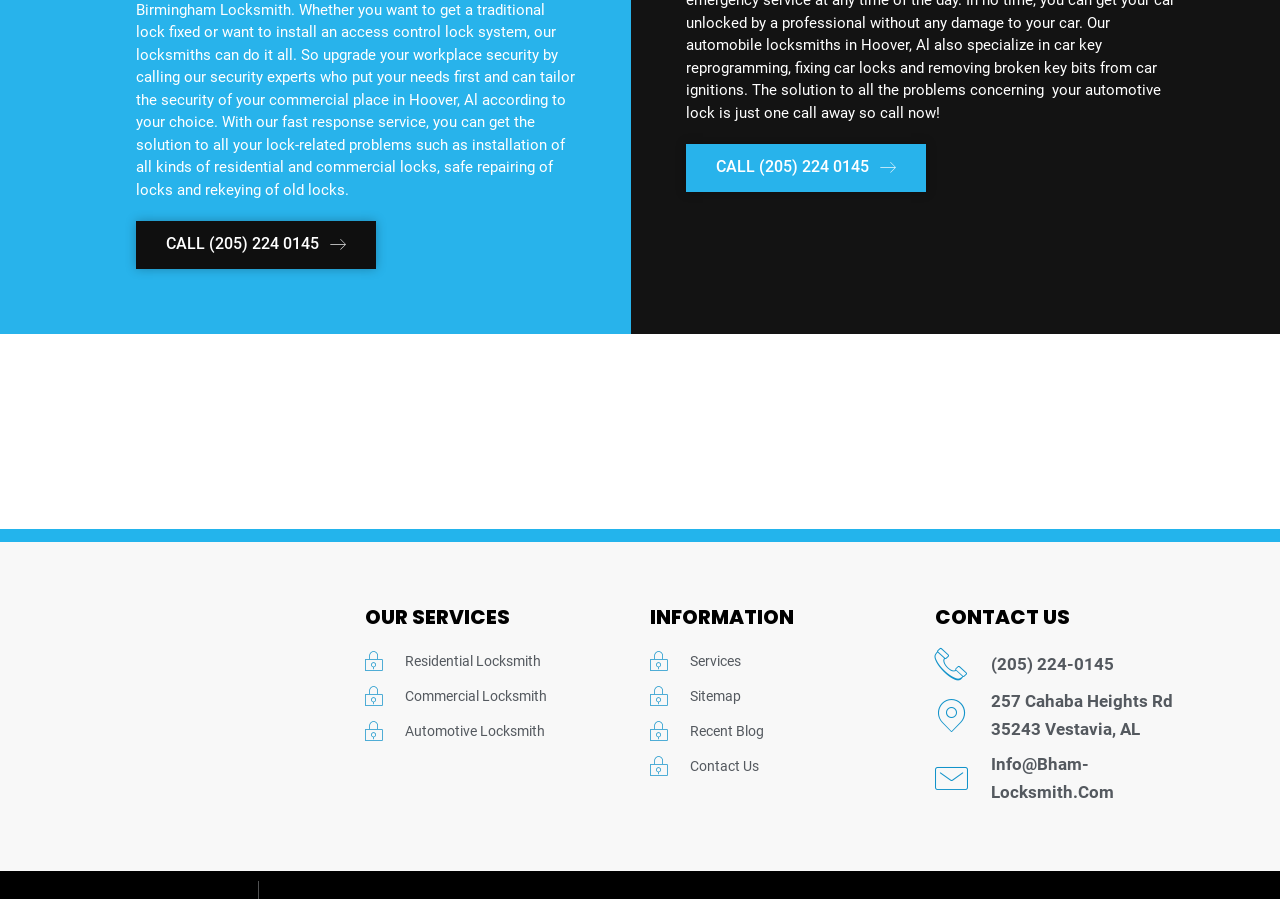Using details from the image, please answer the following question comprehensively:
What are the three types of locksmith services offered?

I found the three types of locksmith services by looking at the links under the 'OUR SERVICES' heading, which are 'Residential Locksmith', 'Commercial Locksmith', and 'Automotive Locksmith'.